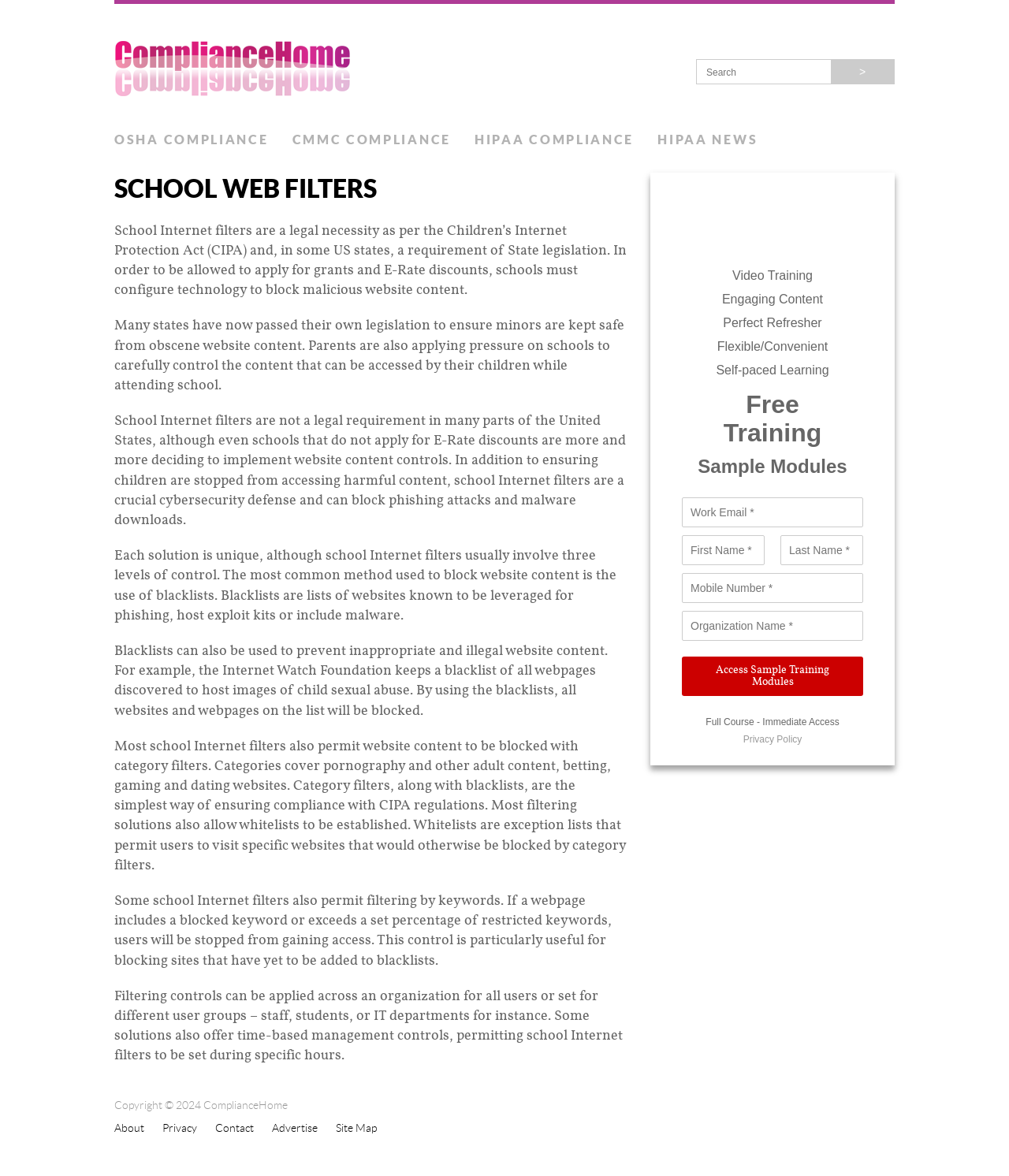Determine the main text heading of the webpage and provide its content.

SCHOOL WEB FILTERS